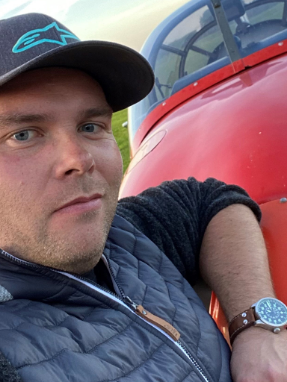Offer a comprehensive description of the image.

The image features a man posing with a vintage red aircraft, showcasing a sense of pride and enthusiasm for aviation. He is wearing a dark gray vest over a light-colored shirt, accessorized with a stylish wristwatch that complements his casual yet purposeful look. A cap with a logo, possibly related to motorsports or aviation, sits atop his head, hinting at his passion for activities that involve speed and mechanics. The backdrop includes parts of the aircraft's cockpit, emphasizing the connection between the man and the vintage machinery, illustrating a strong interest in classic aviation and possibly hinting at a longstanding dedication to maintaining or enjoying such vintage vehicles.